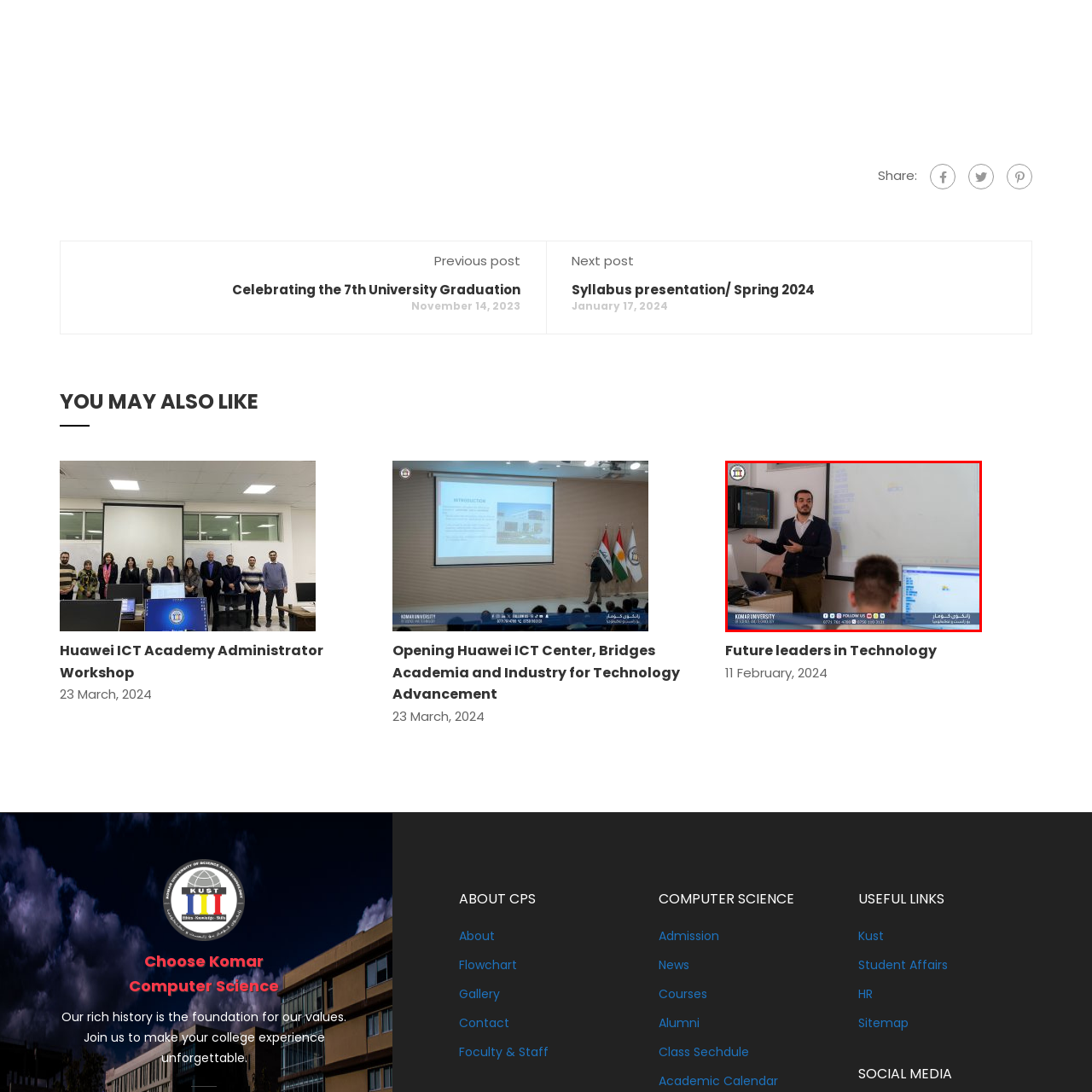Inspect the picture enclosed by the red border, What is displayed on the screen? Provide your answer as a single word or phrase.

Code snippets